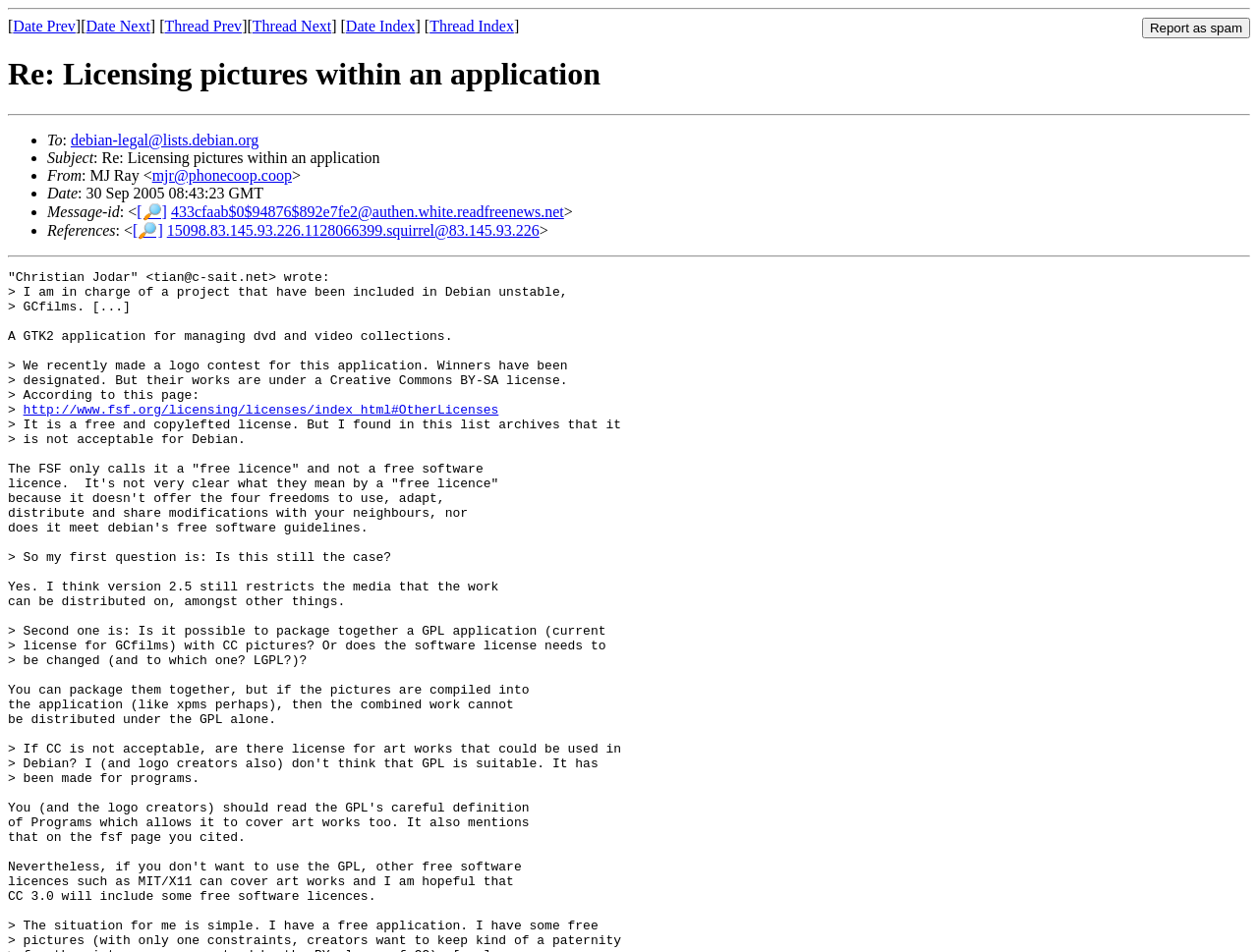Provide the bounding box coordinates of the HTML element described by the text: "Thread Prev". The coordinates should be in the format [left, top, right, bottom] with values between 0 and 1.

[0.131, 0.019, 0.192, 0.036]